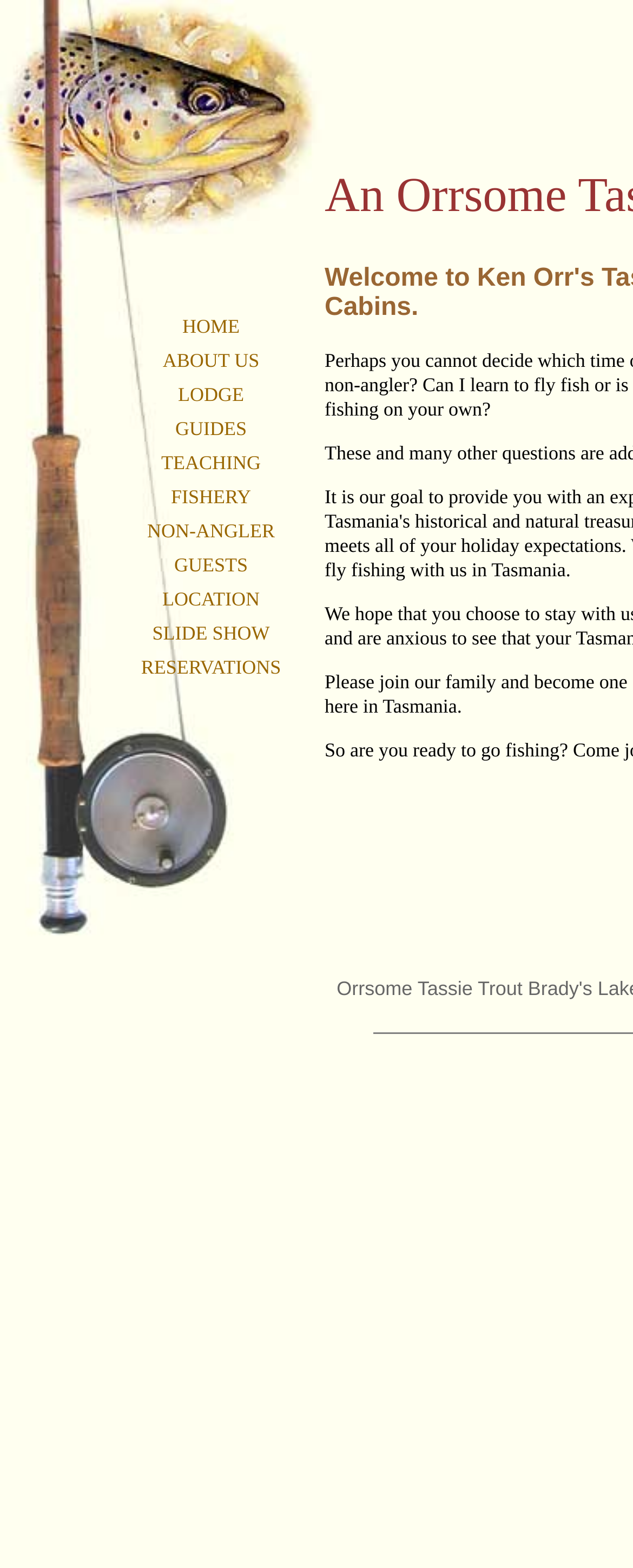What is the main topic of this website?
Observe the image and answer the question with a one-word or short phrase response.

Tasmanian Trout Expeditions